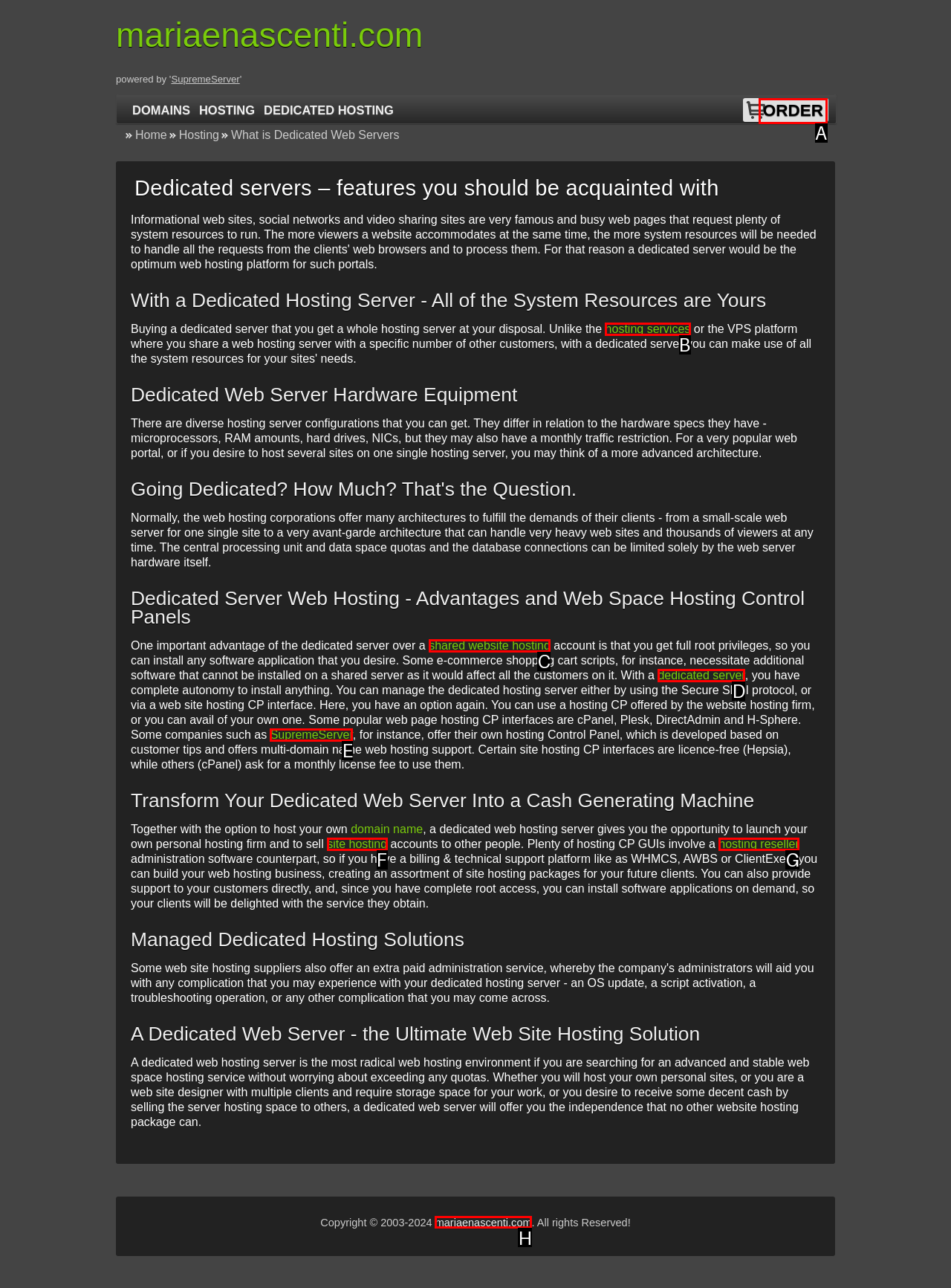Given the description: shared website hosting, identify the matching HTML element. Provide the letter of the correct option.

C